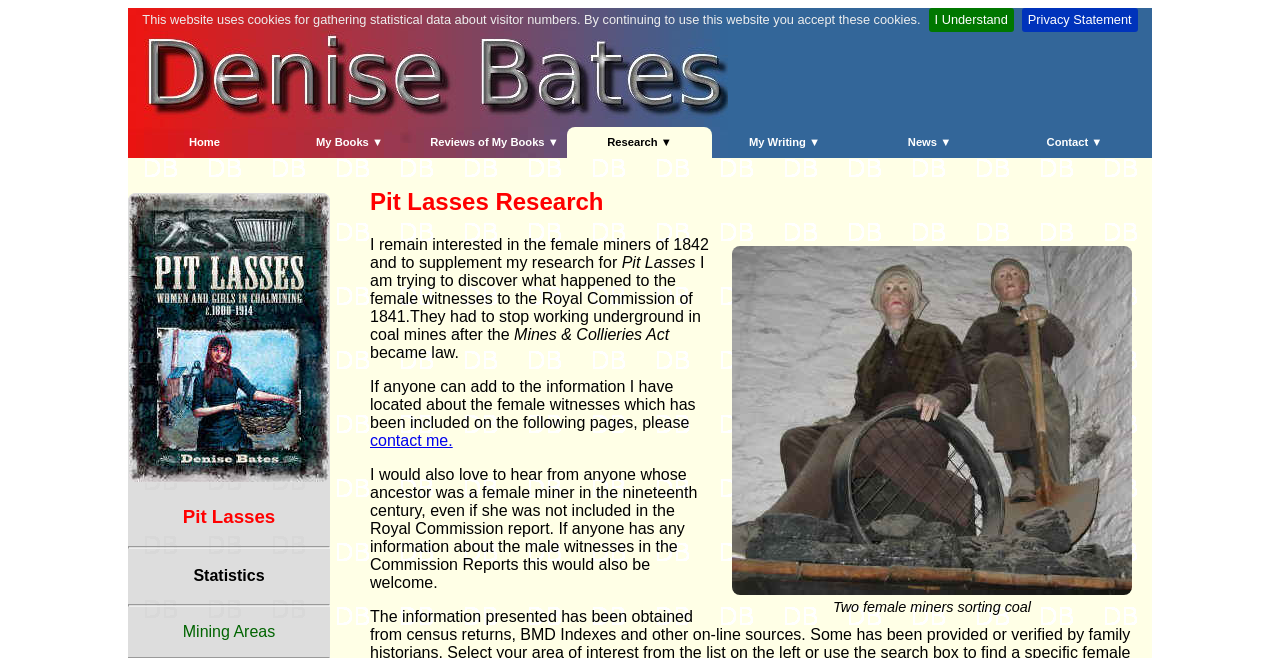Refer to the image and provide an in-depth answer to the question:
What is the author's area of specialization?

Based on the webpage, the author, Denise Bates, is a historian and writer specializing in the 19th century, as indicated by the meta description and the content of the webpage.